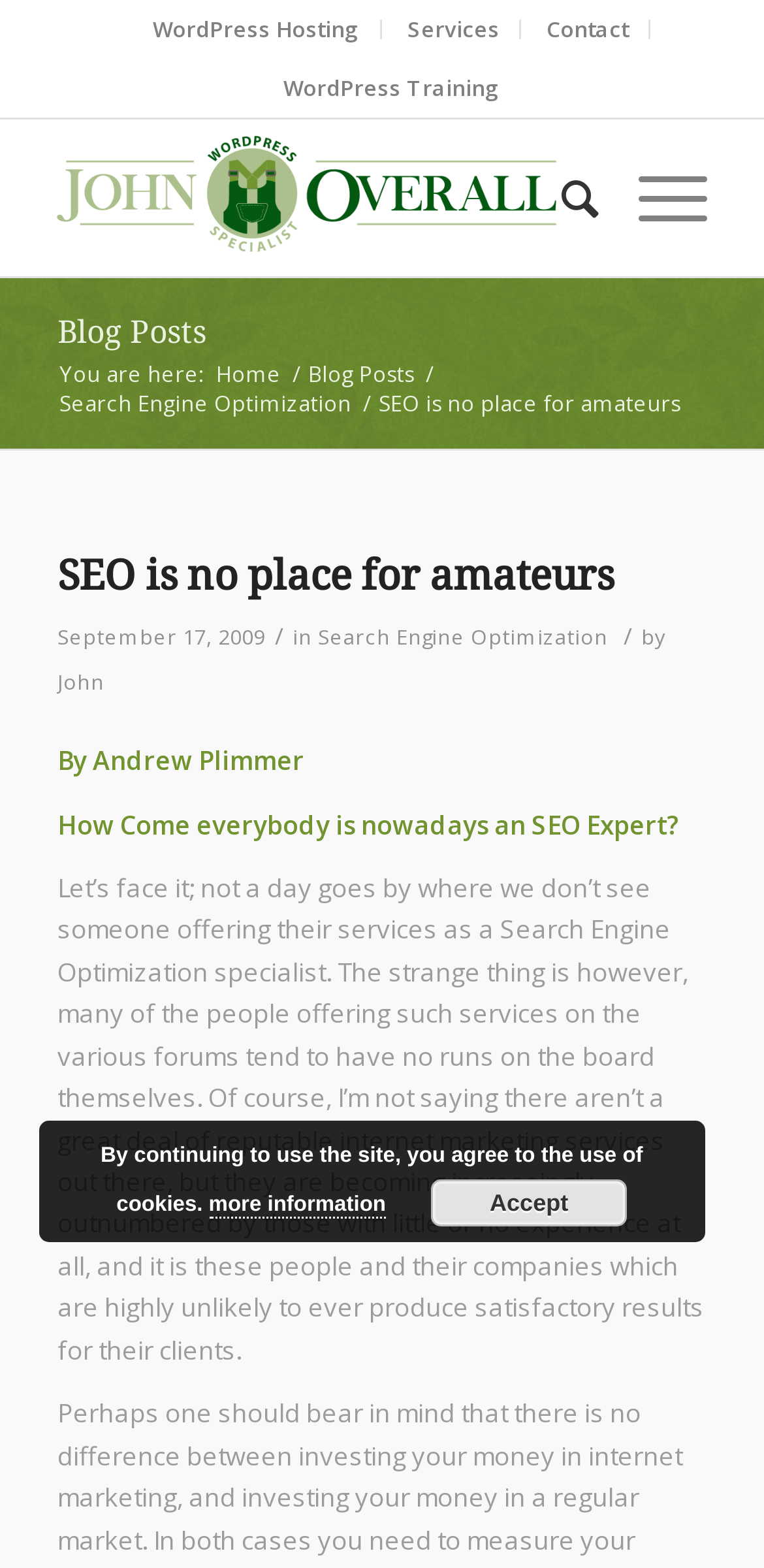Provide the bounding box for the UI element matching this description: "Menu".

[0.784, 0.076, 0.925, 0.176]